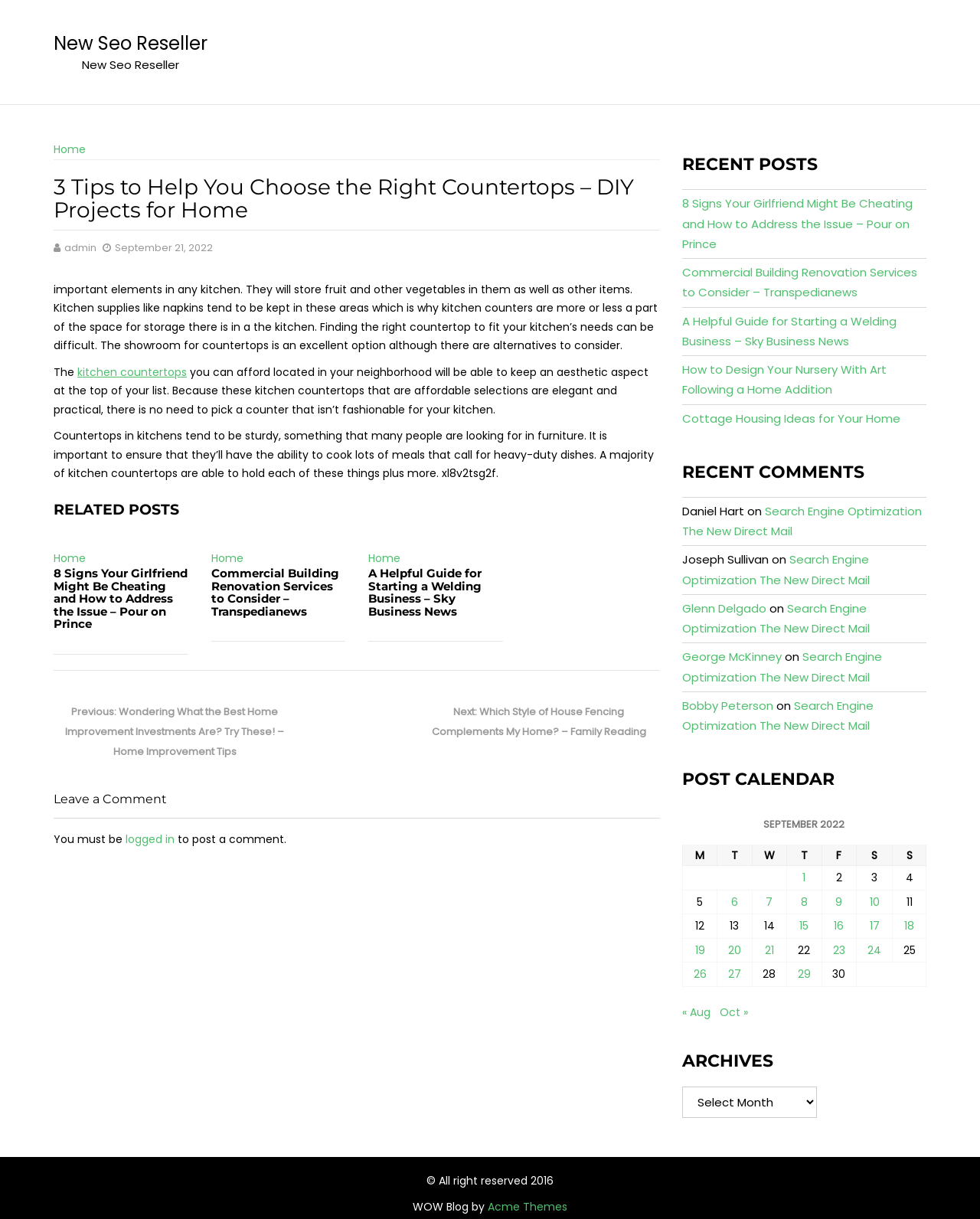Give a comprehensive overview of the webpage, including key elements.

This webpage is about DIY projects for home improvement, specifically focusing on choosing the right countertops. The page has a main heading "3 Tips to Help You Choose the Right Countertops - DIY Projects for Home" at the top, followed by a brief introduction to the importance of kitchen counters and the need to find the right countertop for one's kitchen.

Below the introduction, there are three paragraphs of text discussing the characteristics of kitchen countertops, such as being sturdy and able to hold heavy dishes. There is also a link to "kitchen countertops" in the second paragraph.

The page then features a section titled "RELATED POSTS" with three articles listed, each with a heading and a link to the full article. These articles appear to be unrelated to countertops, with topics such as signs of a cheating girlfriend, commercial building renovation services, and starting a welding business.

On the right-hand side of the page, there is a navigation section with links to previous and next posts, as well as a section for leaving a comment. Below this, there is a list of recent posts, recent comments, and a post calendar for September 2022.

At the very bottom of the page, there is a complementary section with links to more recent posts, including topics such as nursery design, cottage housing ideas, and search engine optimization.